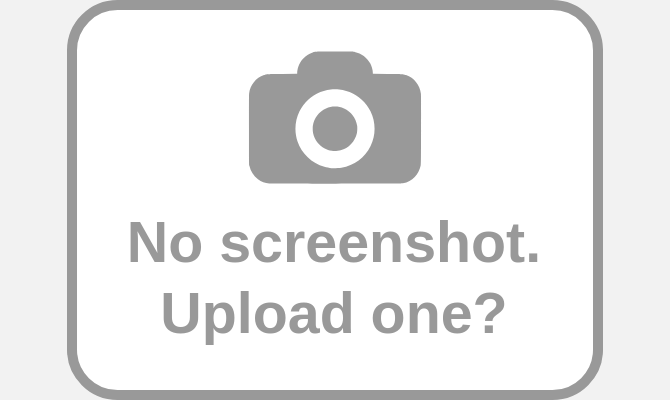Elaborate on all the key elements and details present in the image.

The image features a gray, minimalist prompt with a camera icon and the text "No screenshot. Upload one?" prominently displayed. This visual is designed to encourage users to upload a screenshot, indicating that no current images are available in the designated area. The overall design, framed by a clean outline, invites interaction while maintaining a simple aesthetic, highlighting the importance of user-generated content in the context of the webpage.